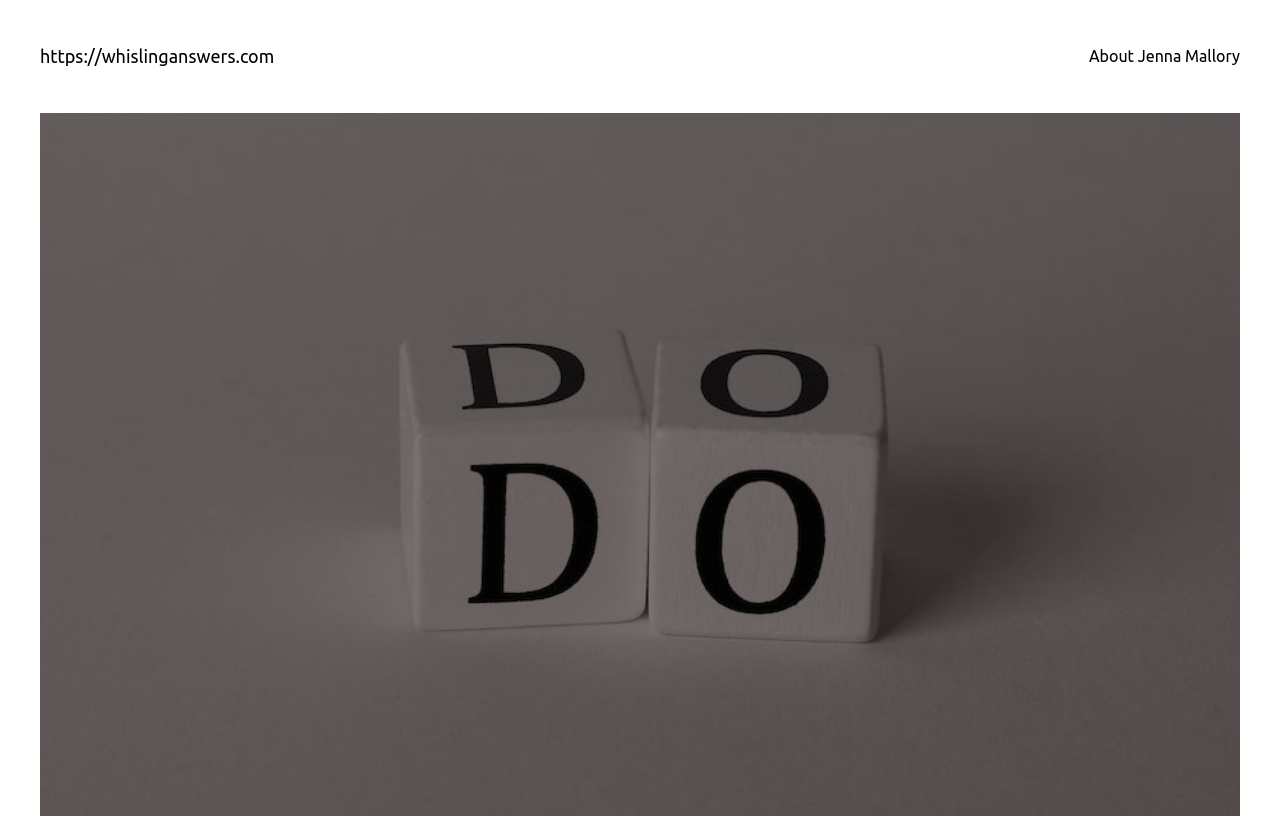What is the headline of the webpage?

Caring for a Dying Bird: Navigating Difficult Decisions and Finding Comfort